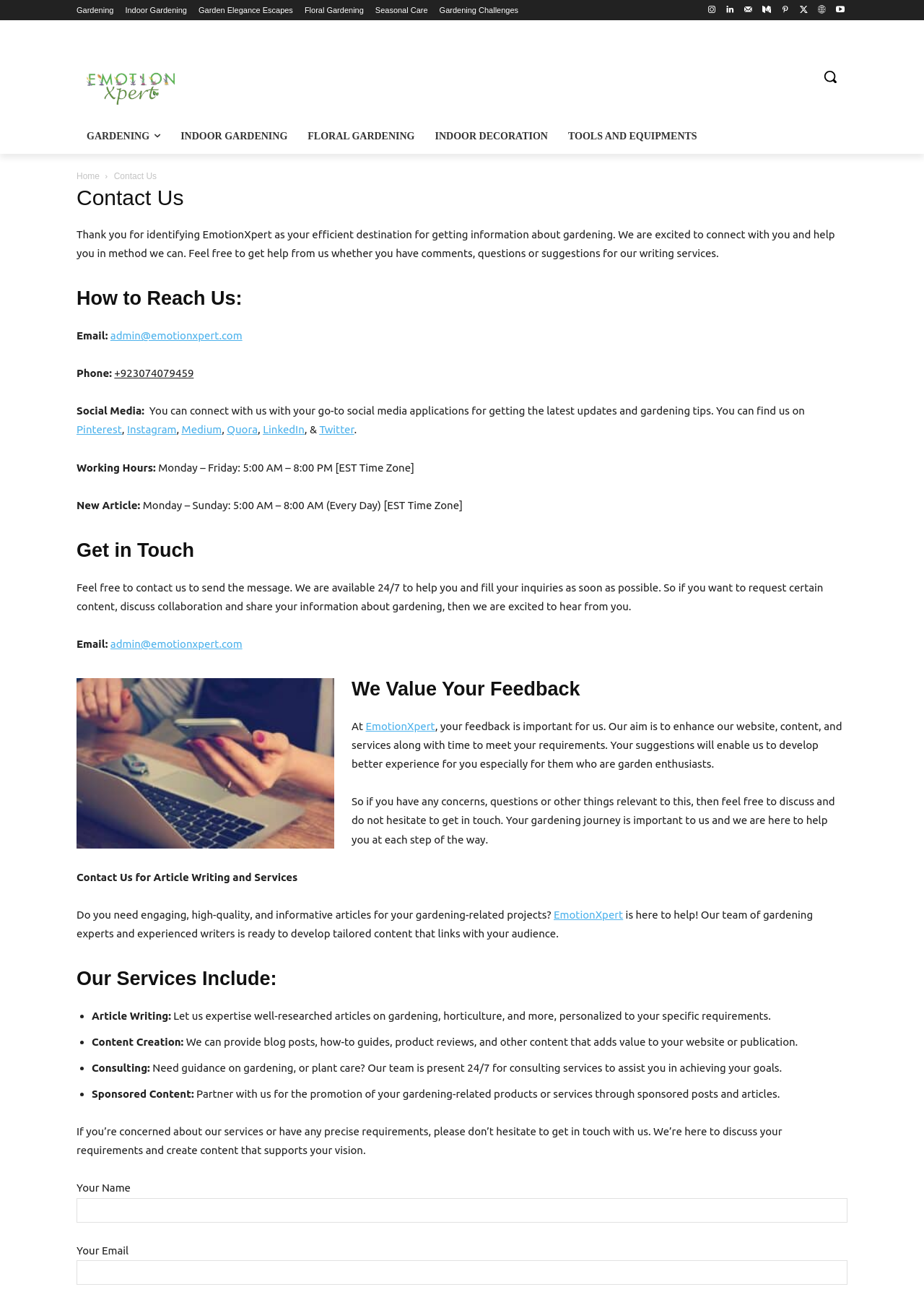Determine the bounding box coordinates (top-left x, top-left y, bottom-right x, bottom-right y) of the UI element described in the following text: +923074079459

[0.124, 0.284, 0.21, 0.294]